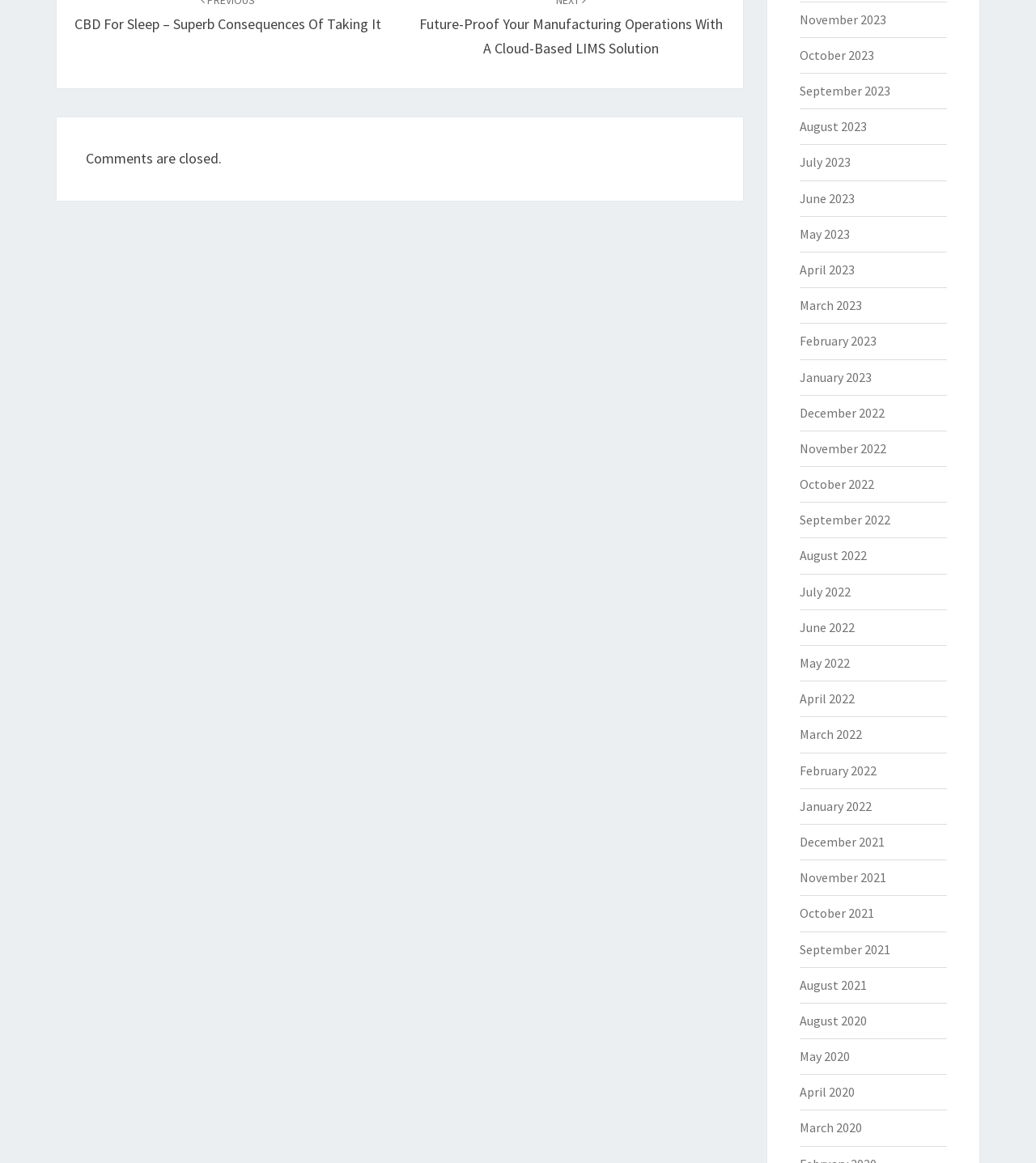What is the earliest month listed on this webpage?
From the screenshot, provide a brief answer in one word or phrase.

March 2020